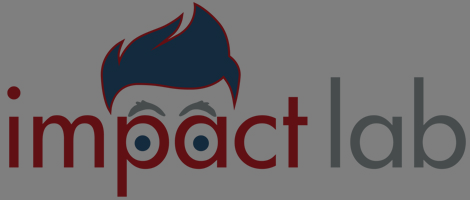Detail every aspect of the image in your description.

The image features the logo of "Impact Lab," characterized by a playful and modern design. The logo includes a stylized cartoon face with wide, curious eyes, and a prominent hairstyle, suggesting a youthful and innovative vibe. The name "impact" is presented in bold, maroon letters, while "lab" is displayed in a lighter gray, creating a strong contrast and emphasizing creativity and experimentation. The background is a subtle gray, which allows the logo to stand out effectively. This branding likely reflects the organization's focus on exploring and analyzing impactful trends and ideas in contemporary society.